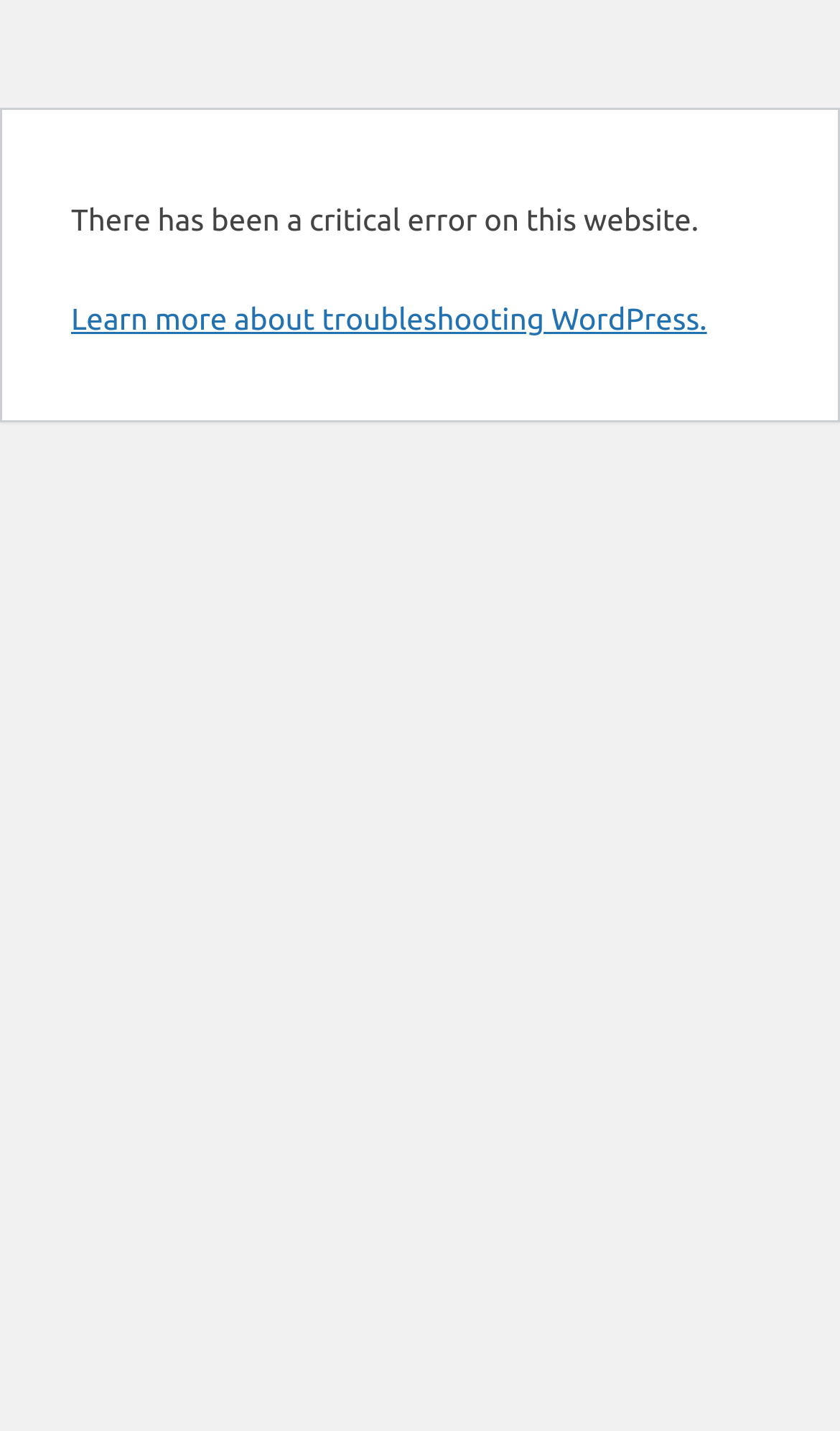Identify the bounding box for the UI element described as: "Learn more about troubleshooting WordPress.". Ensure the coordinates are four float numbers between 0 and 1, formatted as [left, top, right, bottom].

[0.085, 0.211, 0.842, 0.235]